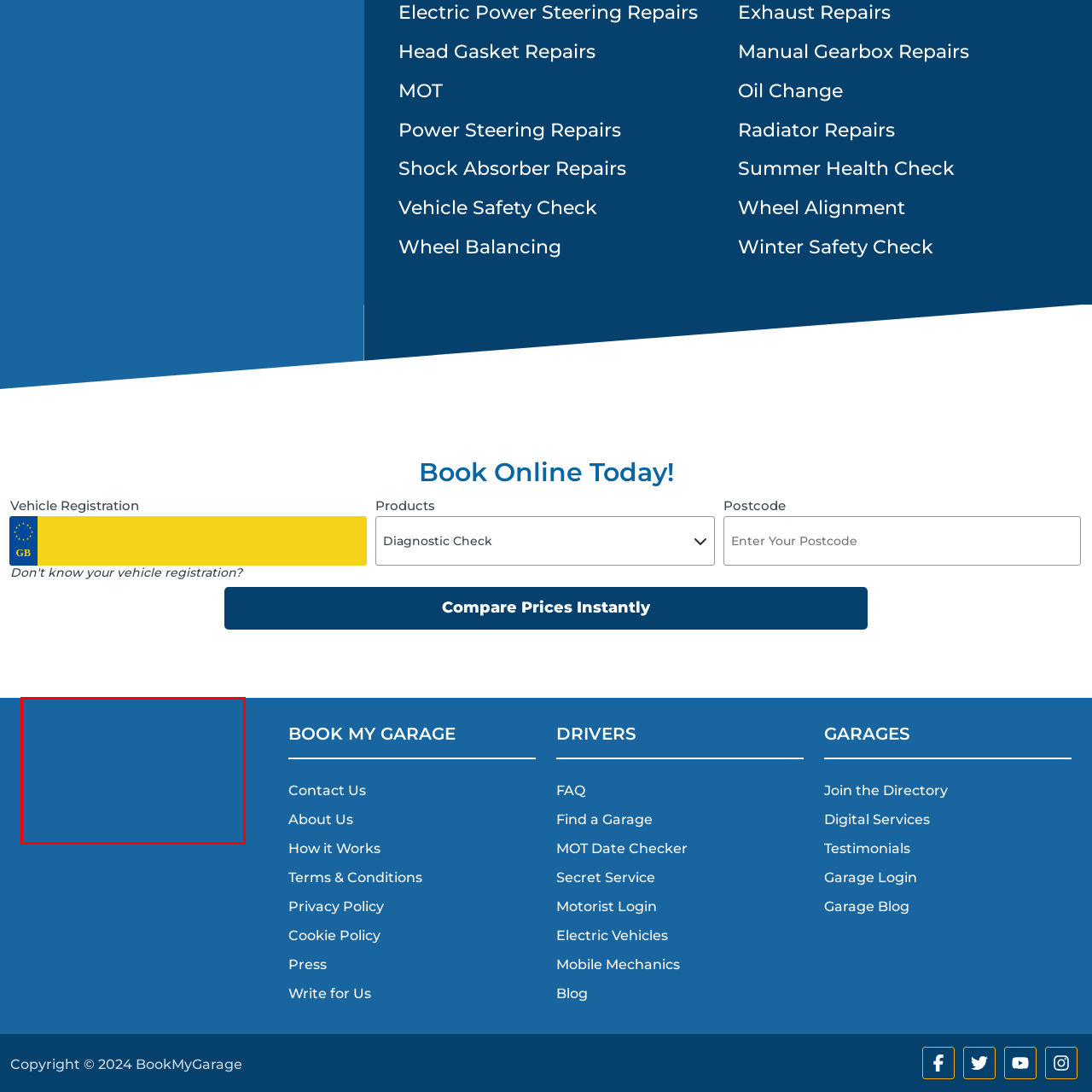Give an elaborate description of the visual elements within the red-outlined box.

The image features the logo of "BookMyGarage," prominently displayed in a simple, blue color scheme. This logo symbolizes the platform's services, which focus on helping vehicle owners conveniently book automotive repairs and maintenance online. The design is clean and modern, reflecting the user-friendly approach of the website. Positioned alongside various other service links on the webpage, it serves as an inviting gateway for users looking to easily connect with garage services, ensuring a hassle-free experience in vehicle management and care.